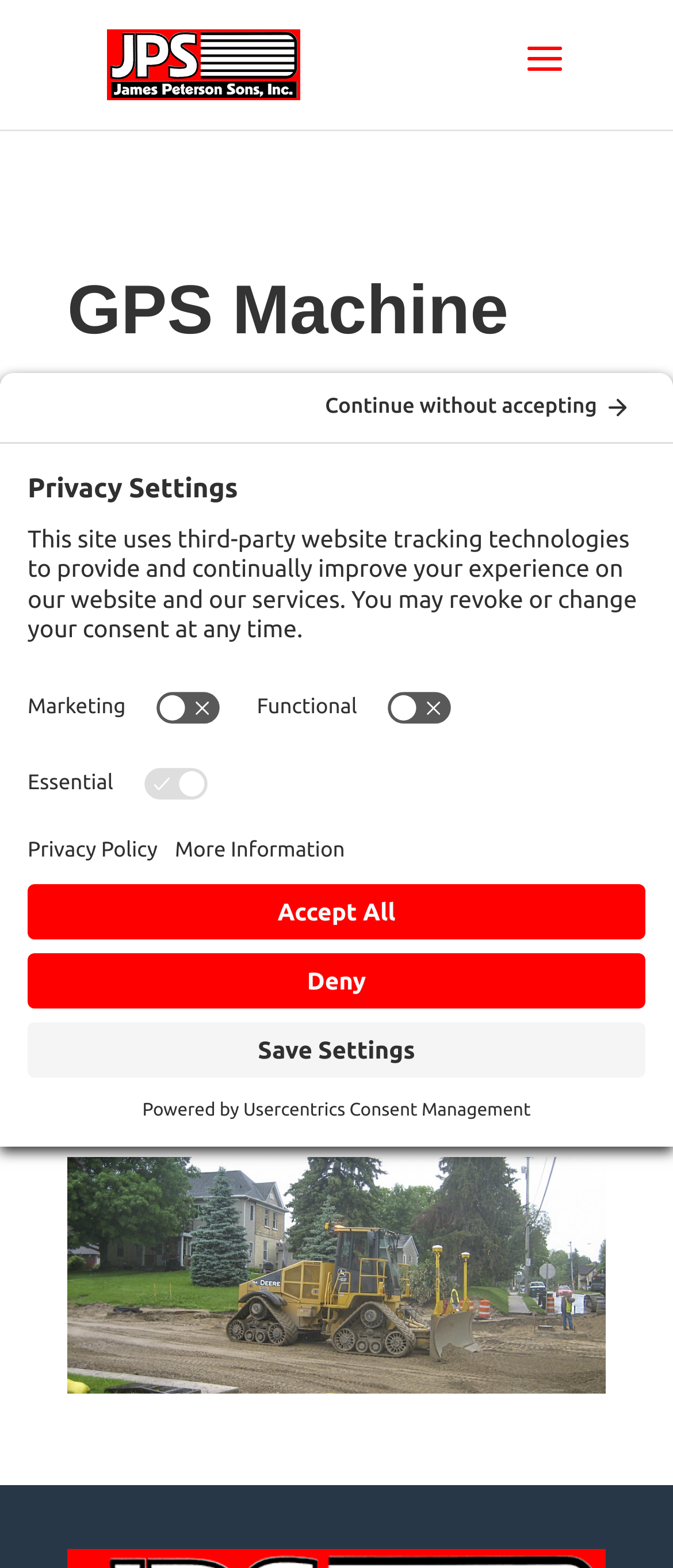Refer to the image and offer a detailed explanation in response to the question: What is the purpose of the 'Save Settings' button?

The 'Save Settings' button is located in the 'Privacy Settings' dialog, which suggests that its purpose is to save the user's privacy settings after making changes to the consent options.